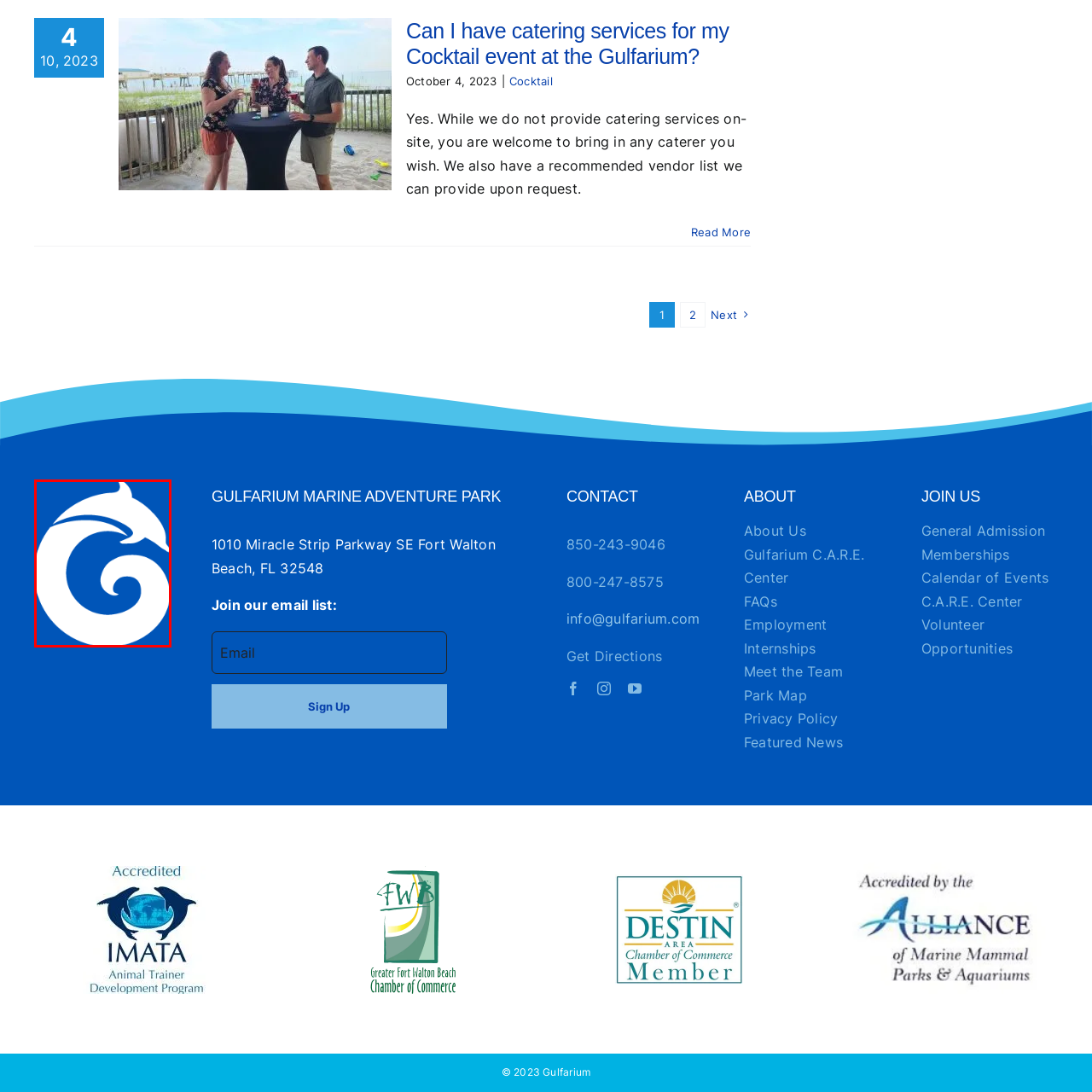Offer a detailed account of what is shown inside the red bounding box.

The image features a stylized logo representing the Gulfarium Marine Adventure Park, characterized by its vibrant blue background. The design incorporates fluid, wavy forms that suggest water and marine life, featuring a prominent dolphin leaping above a wave-like shape. This imagery is emblematic of the park's focus on oceanic attractions and education, evoking a sense of adventure and connection to marine ecosystems. The logo's clean lines and dynamic movement symbolize the exciting experiences visitors can expect at the Gulfarium, enhancing its appeal as a family-friendly destination in Fort Walton Beach, Florida.